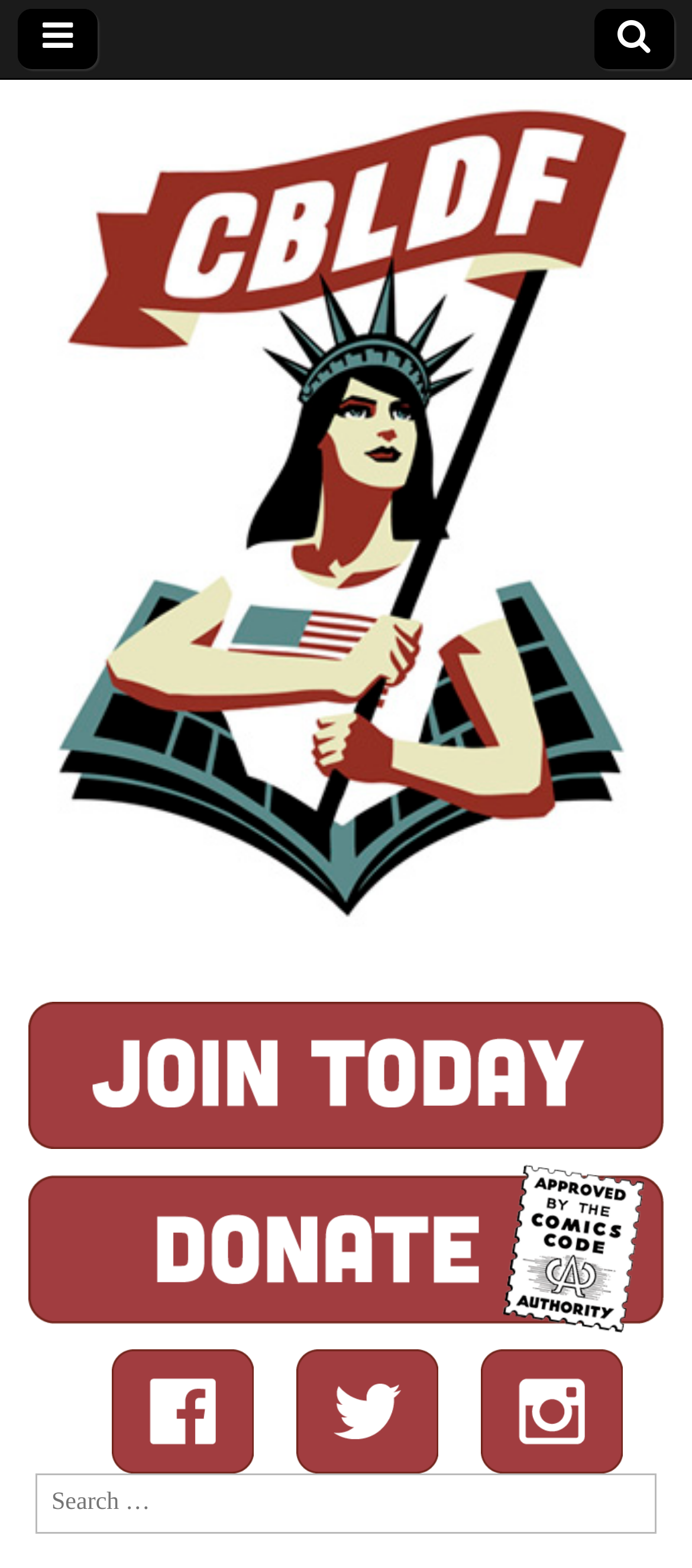Please give a one-word or short phrase response to the following question: 
What is the logo of the website?

Comic Book Legal Defense Fund